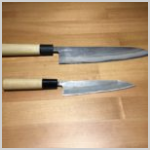What is the material of the knife handles?
Using the picture, provide a one-word or short phrase answer.

Wooden